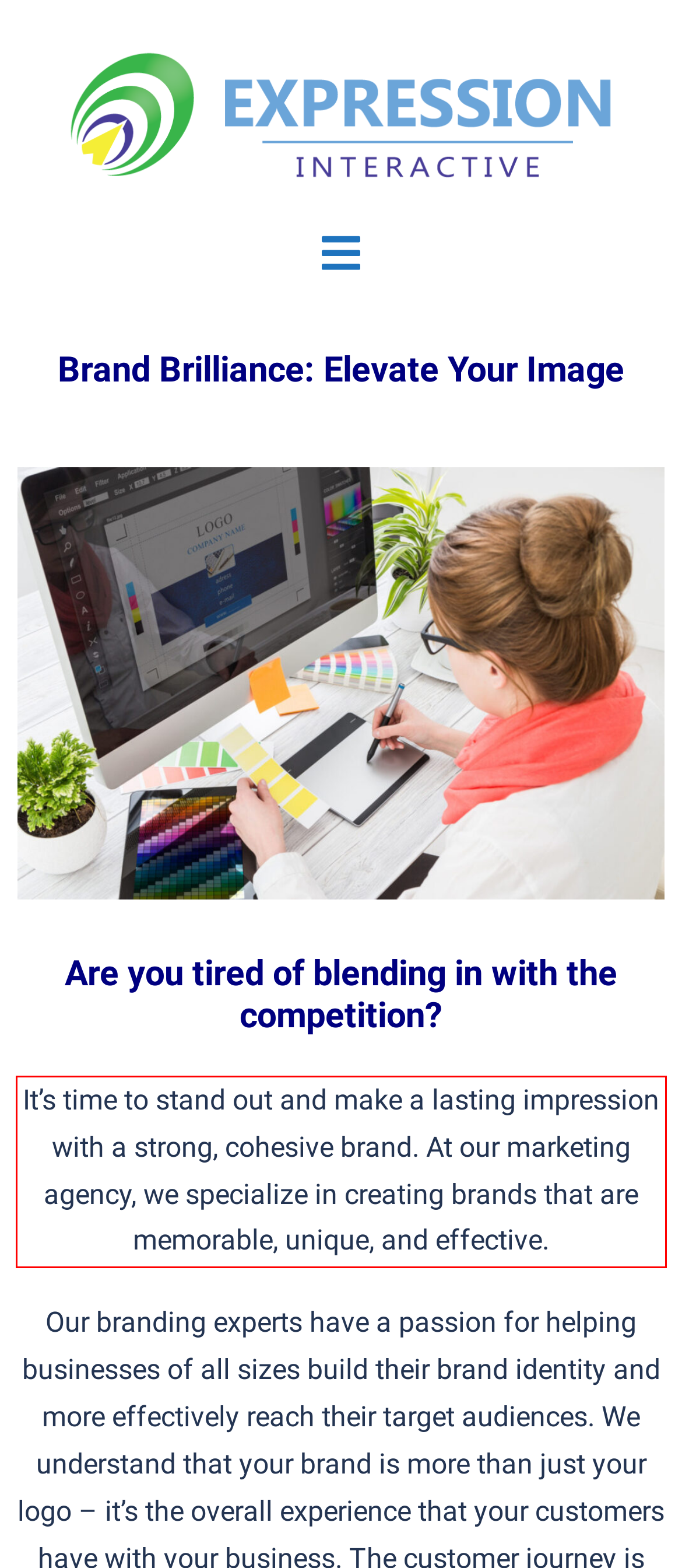You are presented with a webpage screenshot featuring a red bounding box. Perform OCR on the text inside the red bounding box and extract the content.

It’s time to stand out and make a lasting impression with a strong, cohesive brand. At our marketing agency, we specialize in creating brands that are memorable, unique, and effective.